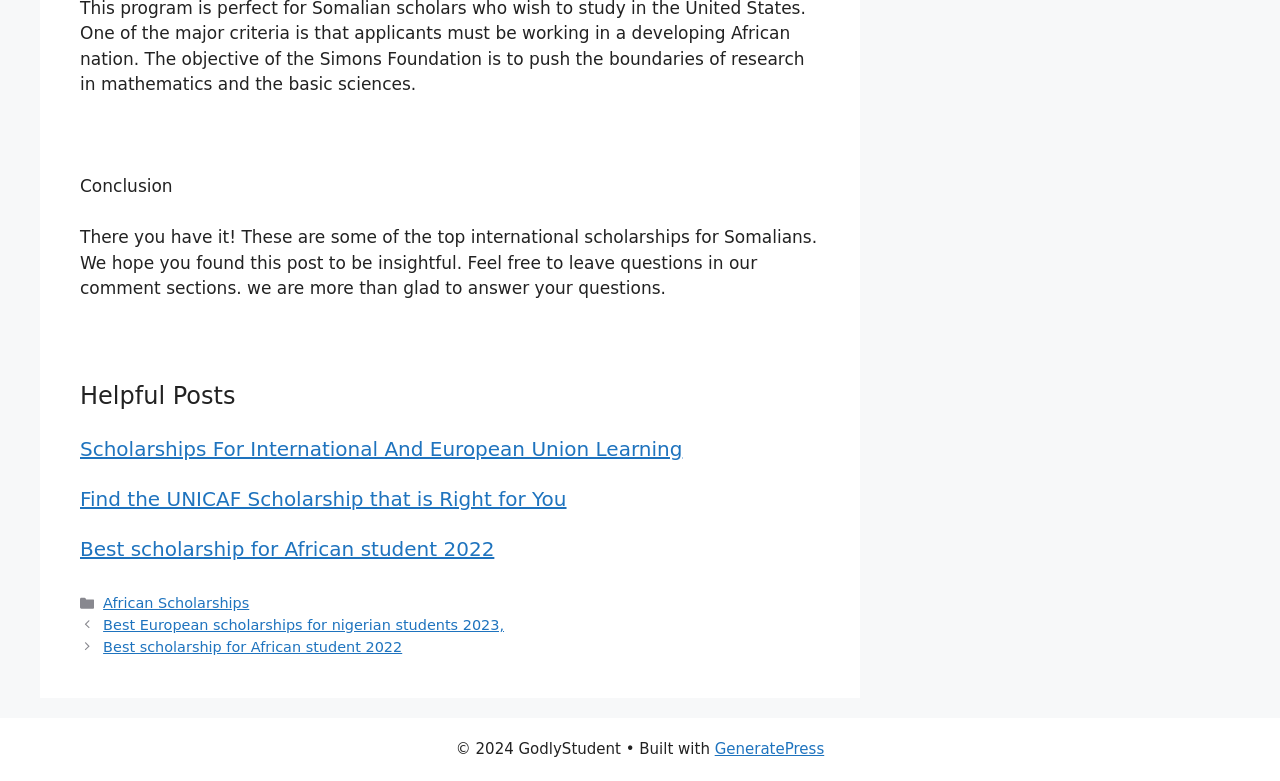Identify and provide the bounding box coordinates of the UI element described: "African Scholarships". The coordinates should be formatted as [left, top, right, bottom], with each number being a float between 0 and 1.

[0.081, 0.762, 0.195, 0.783]